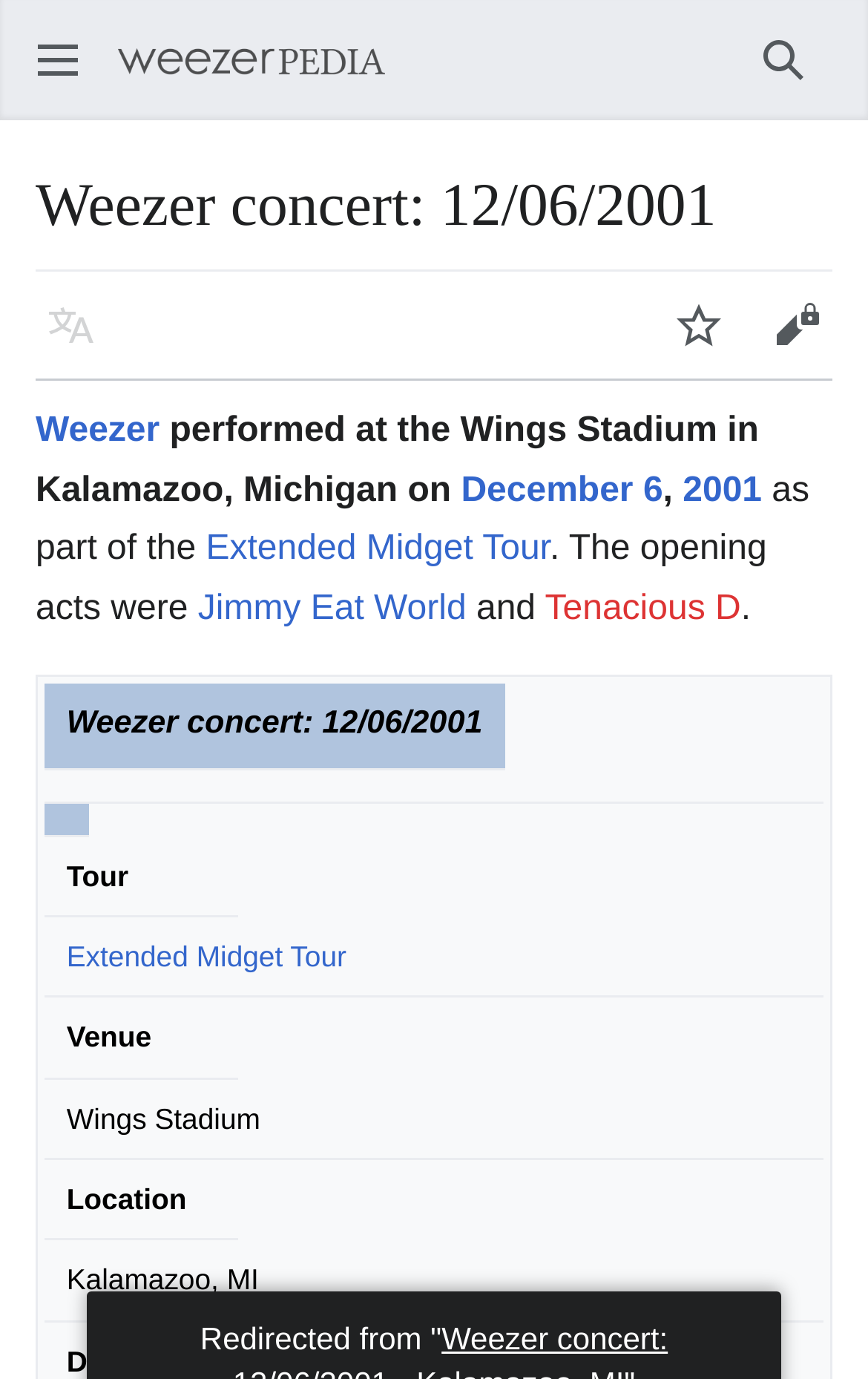Identify the bounding box coordinates for the region of the element that should be clicked to carry out the instruction: "Watch something". The bounding box coordinates should be four float numbers between 0 and 1, i.e., [left, top, right, bottom].

[0.749, 0.201, 0.862, 0.272]